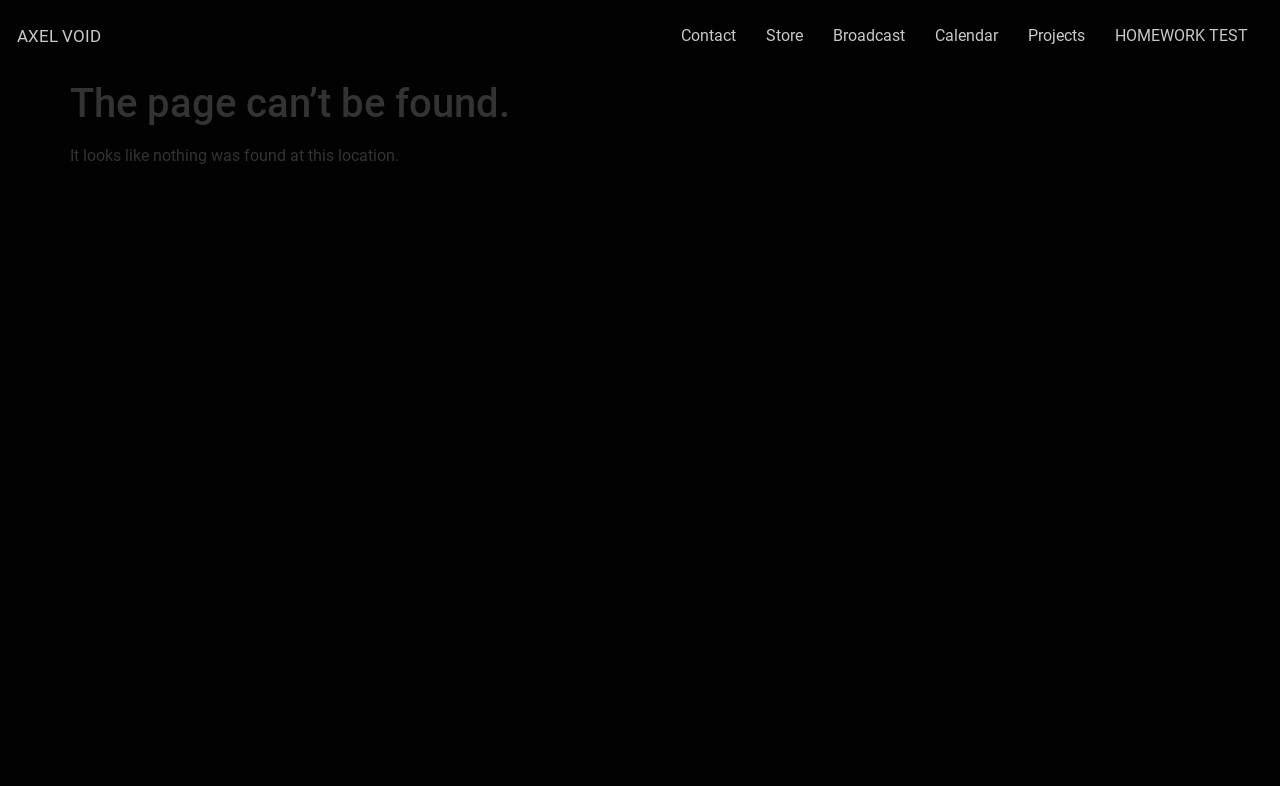Given the content of the image, can you provide a detailed answer to the question?
What is the additional information provided about the error?

The additional information about the error can be found by examining the static text element 'It looks like nothing was found at this location.' below the error message, which provides more context about the error.